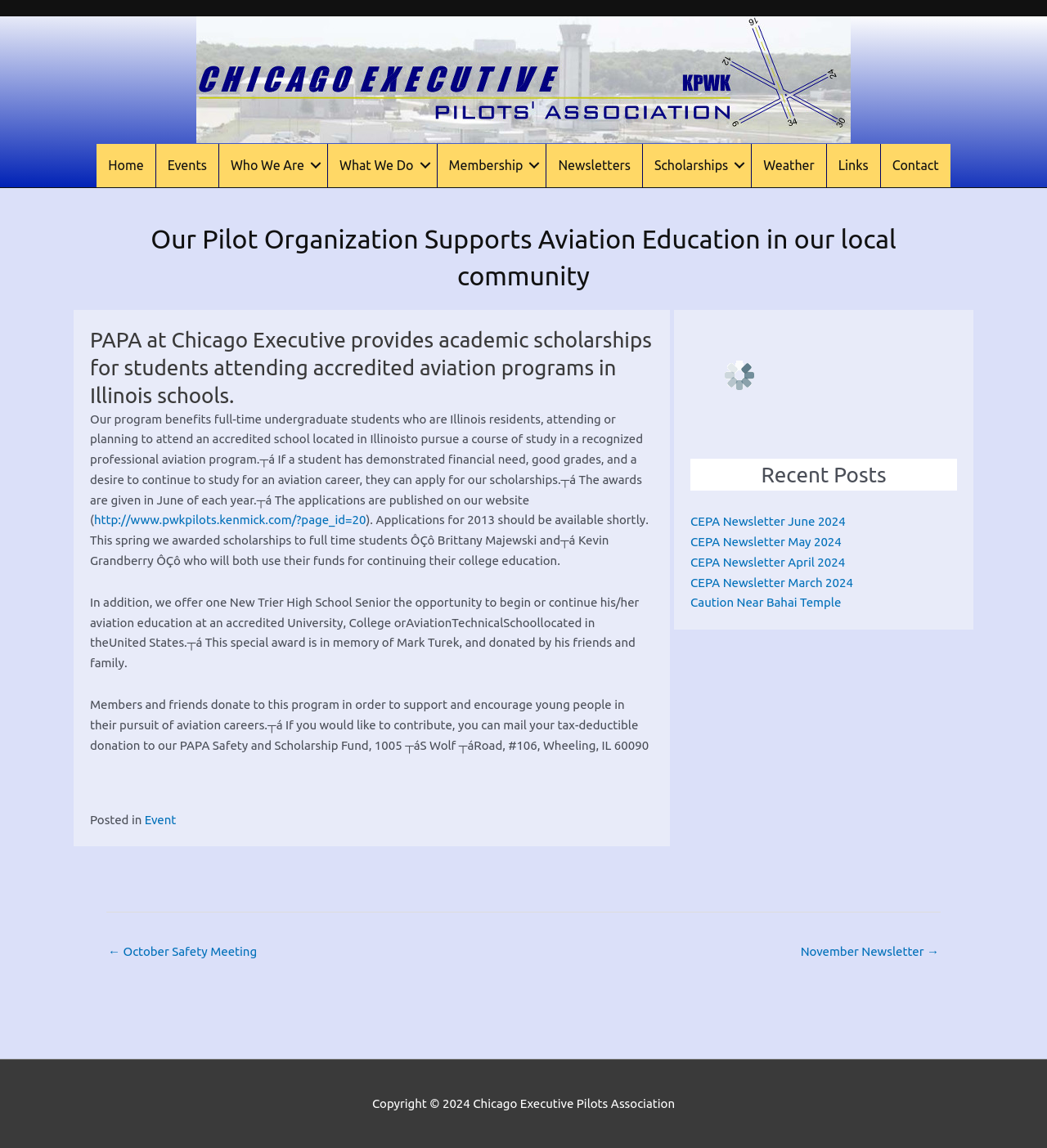How often are scholarships awarded?
Please provide a comprehensive answer based on the information in the image.

The webpage mentions that the awards are given in June of each year, indicating that scholarships are awarded annually.